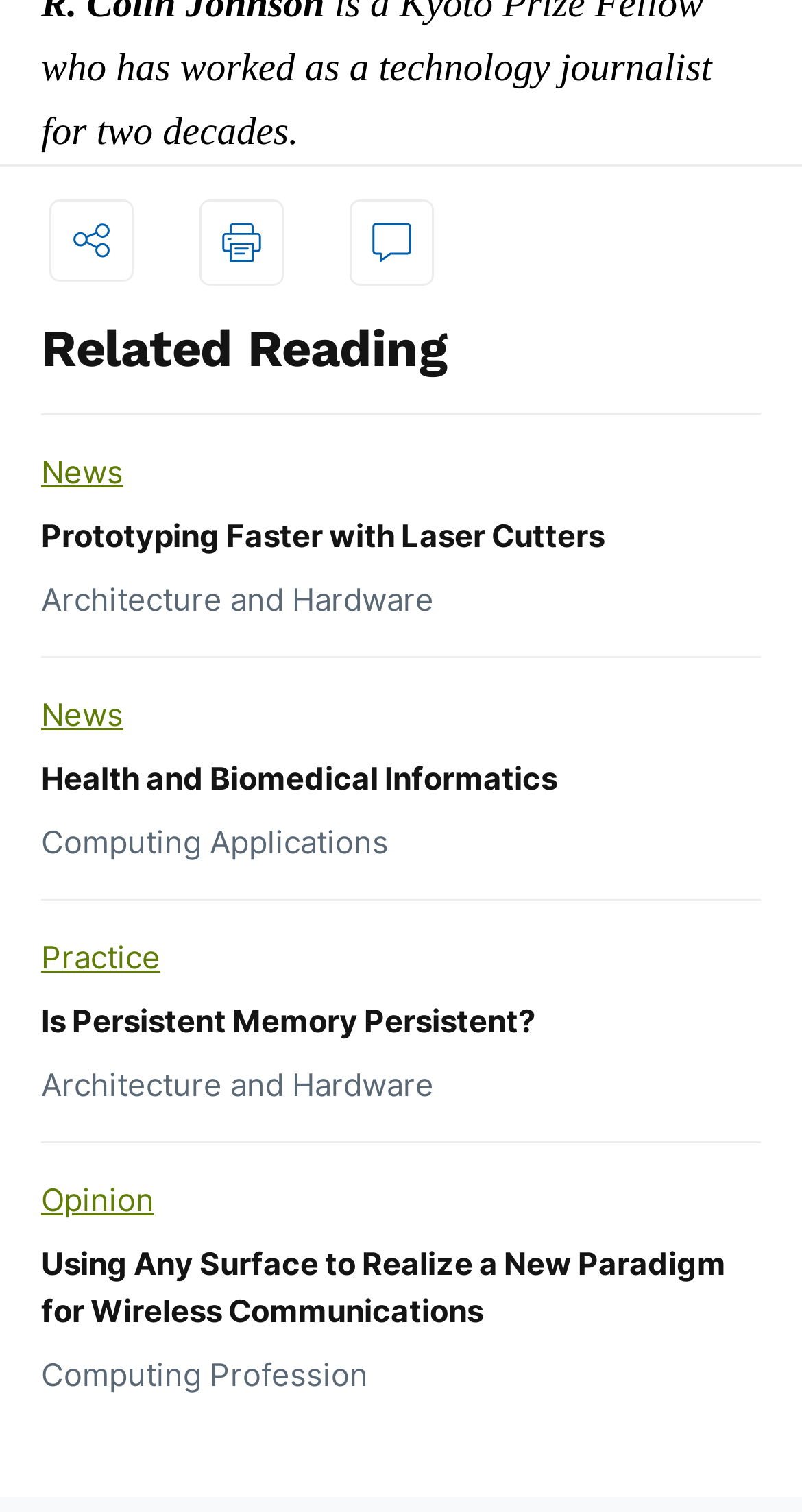Using the provided element description, identify the bounding box coordinates as (top-left x, top-left y, bottom-right x, bottom-right y). Ensure all values are between 0 and 1. Description: High School

None